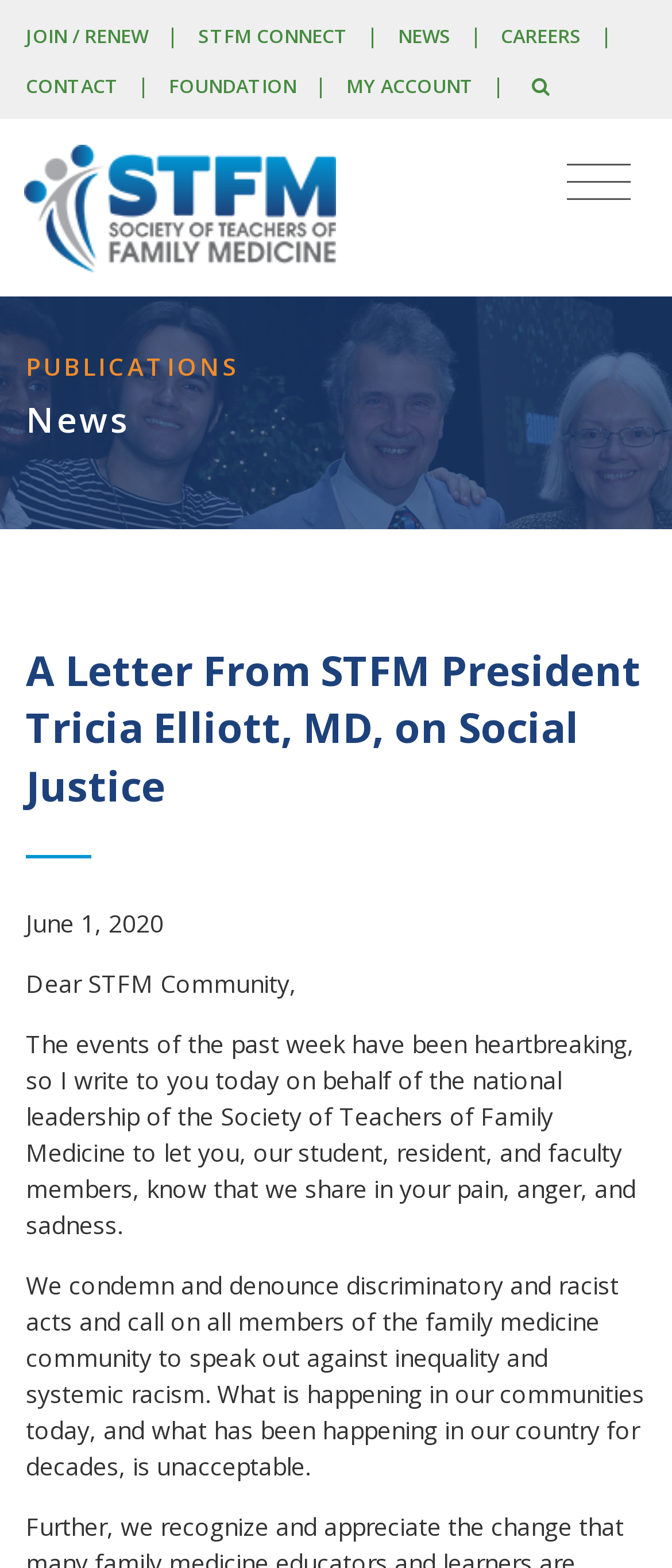Bounding box coordinates are specified in the format (top-left x, top-left y, bottom-right x, bottom-right y). All values are floating point numbers bounded between 0 and 1. Please provide the bounding box coordinate of the region this sentence describes: STFM CONNECT

[0.295, 0.014, 0.518, 0.031]